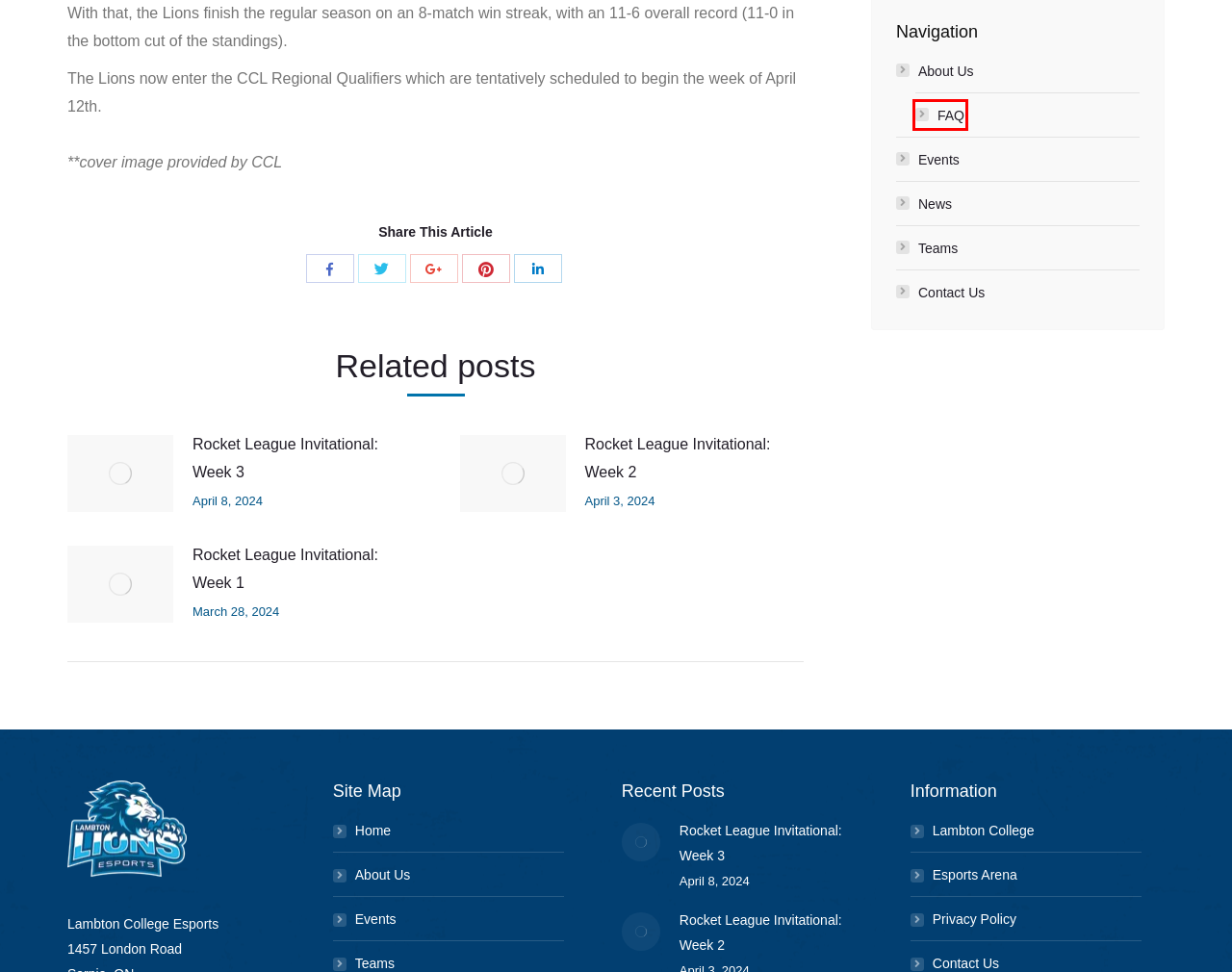You have a screenshot of a webpage with a red rectangle bounding box around an element. Identify the best matching webpage description for the new page that appears after clicking the element in the bounding box. The descriptions are:
A. Home | Lambton College
B. Rocket League Invitational: Week 1 – Lambton Esports
C. Contact Us – Lambton Esports
D. Rocket League Invitational: Week 3 – Lambton Esports
E. Frequently Asked Questions – Lambton Esports
F. Error - Page not Found | Lambton College
G. About Us – Lambton Esports
H. Privacy Policy – Lambton Esports

E